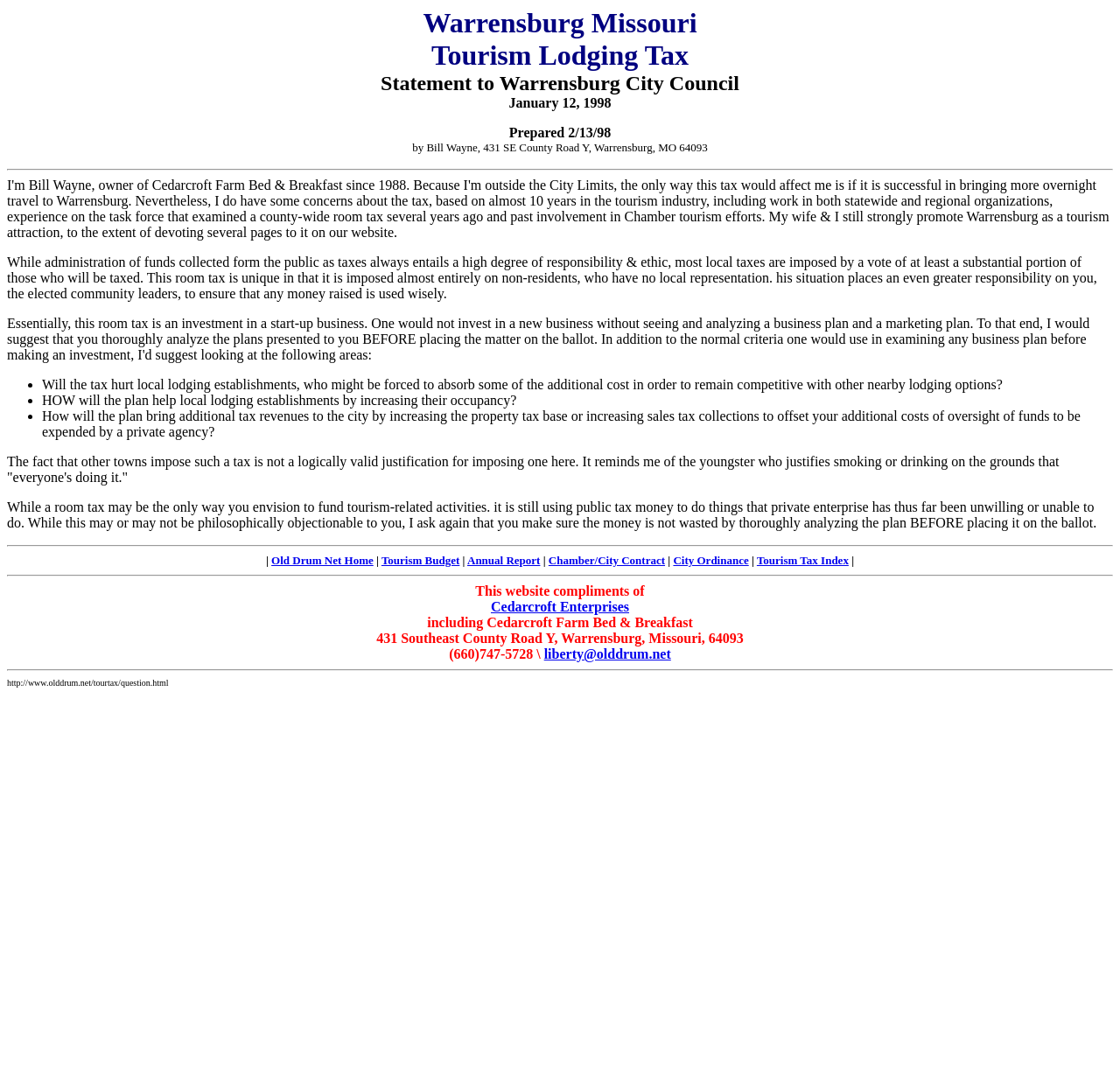Point out the bounding box coordinates of the section to click in order to follow this instruction: "Click on Old Drum Net Home".

[0.242, 0.511, 0.333, 0.523]